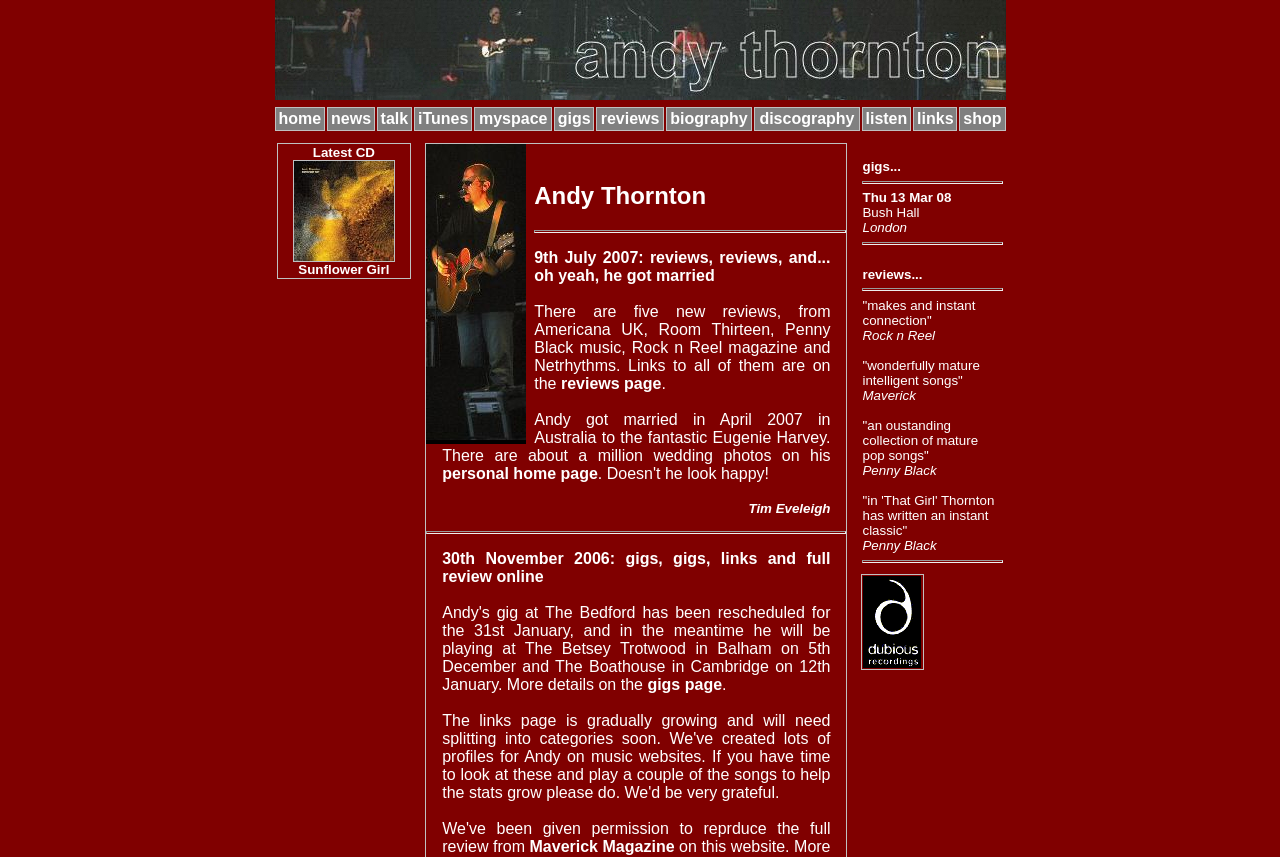Please give a succinct answer to the question in one word or phrase:
What is the title of the latest CD?

Sunflower Girl